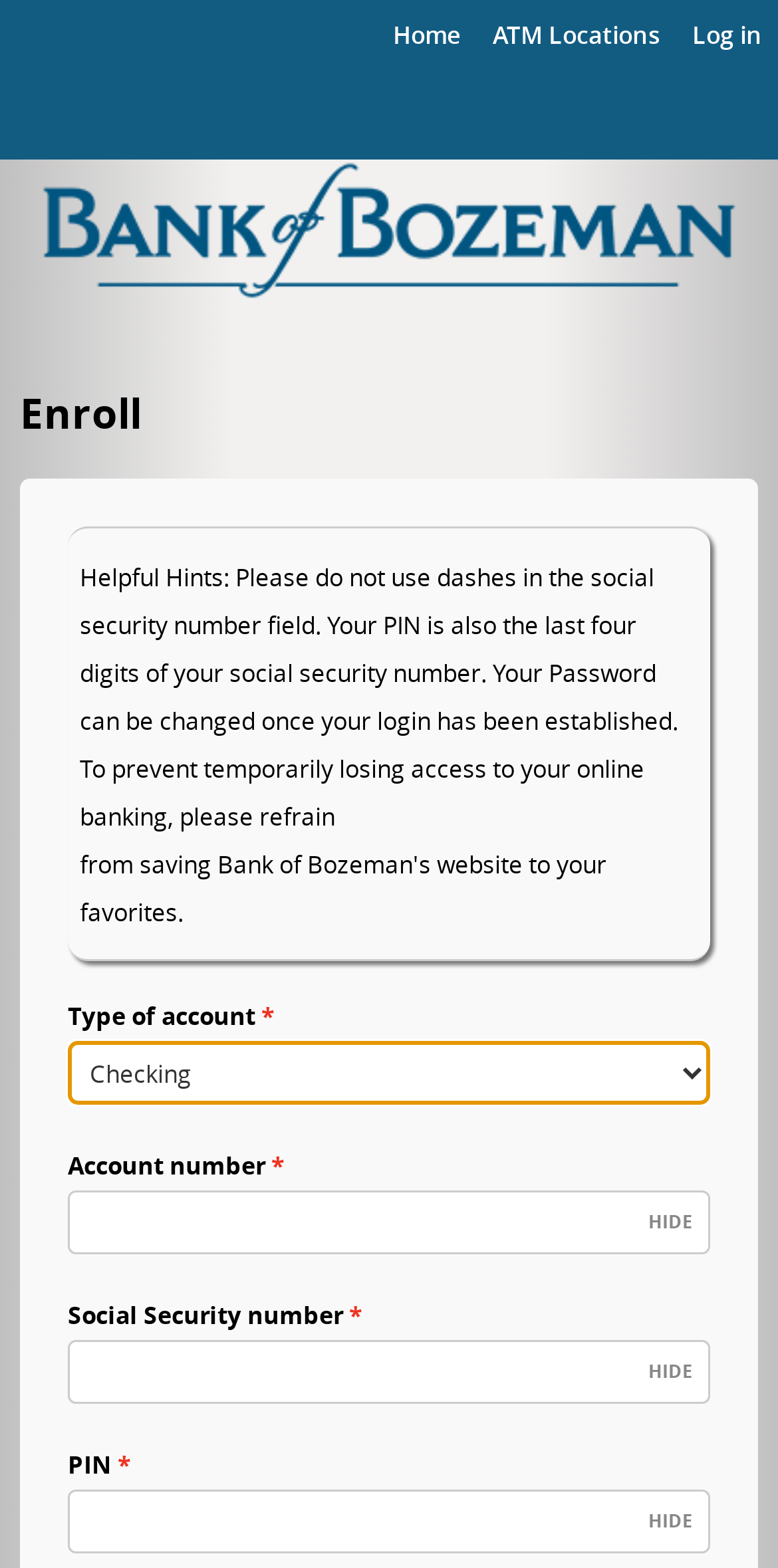Find and specify the bounding box coordinates that correspond to the clickable region for the instruction: "Click on the Home link".

[0.485, 0.0, 0.613, 0.047]